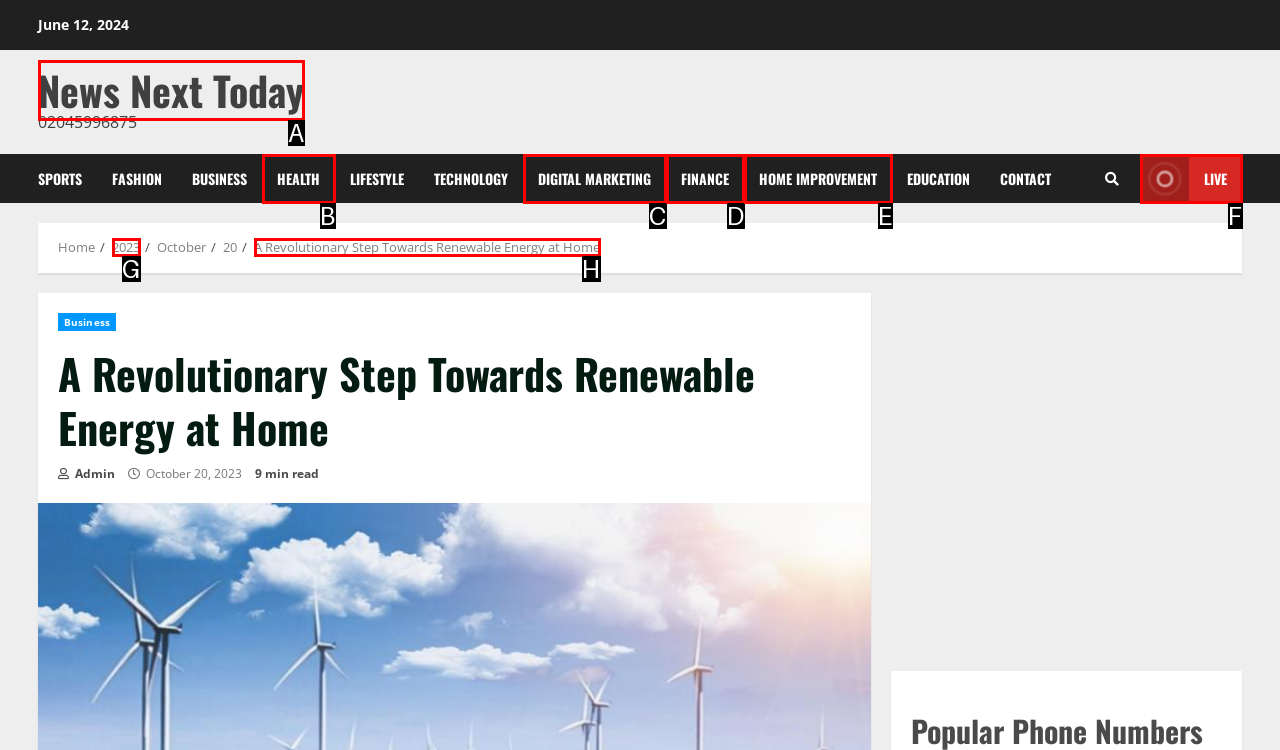Based on the element description: News Next Today, choose the best matching option. Provide the letter of the option directly.

A